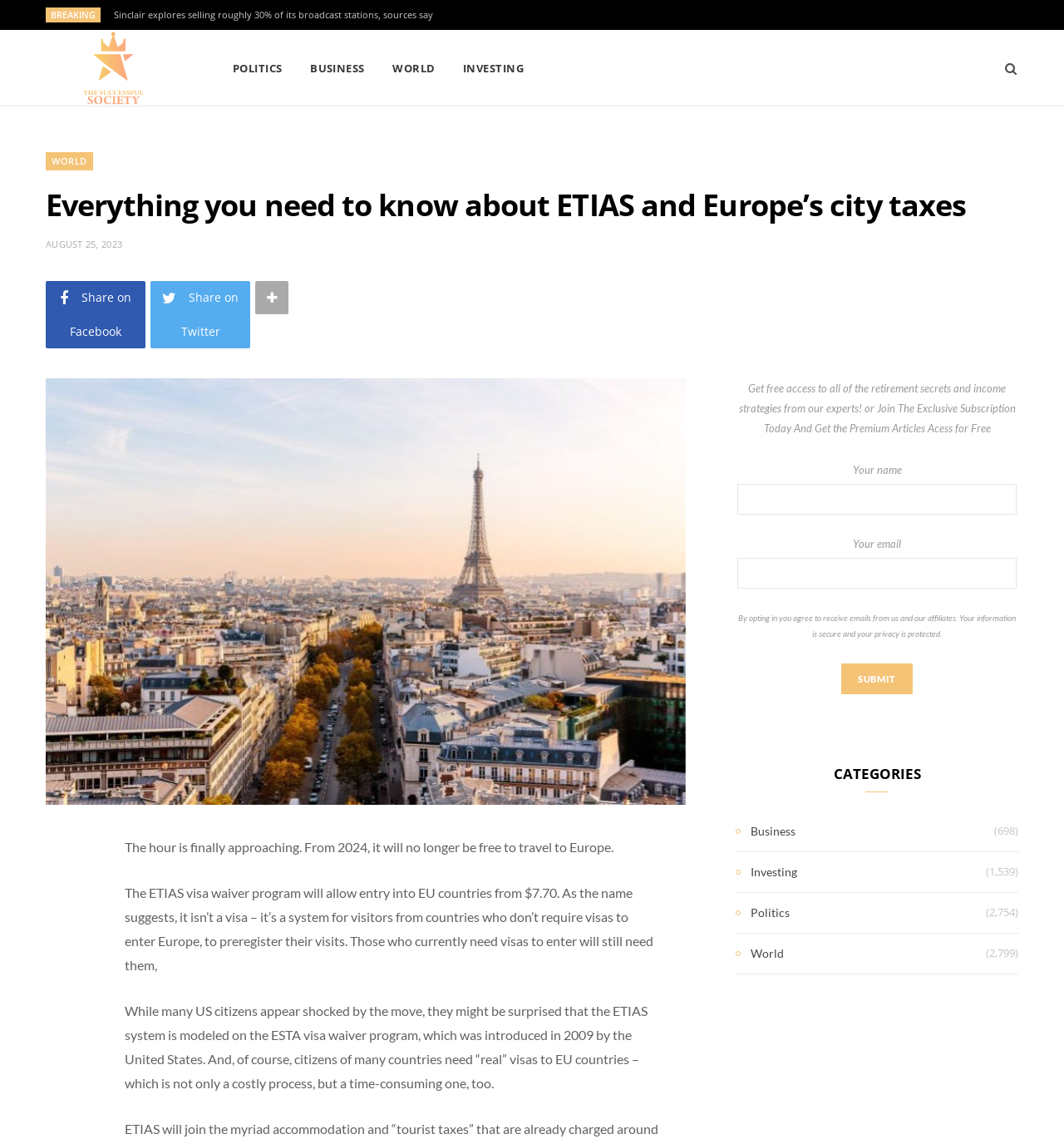Identify the bounding box coordinates of the clickable section necessary to follow the following instruction: "Click on the link to read about McDonald’s new value meal". The coordinates should be presented as four float numbers from 0 to 1, i.e., [left, top, right, bottom].

[0.107, 0.008, 0.324, 0.018]